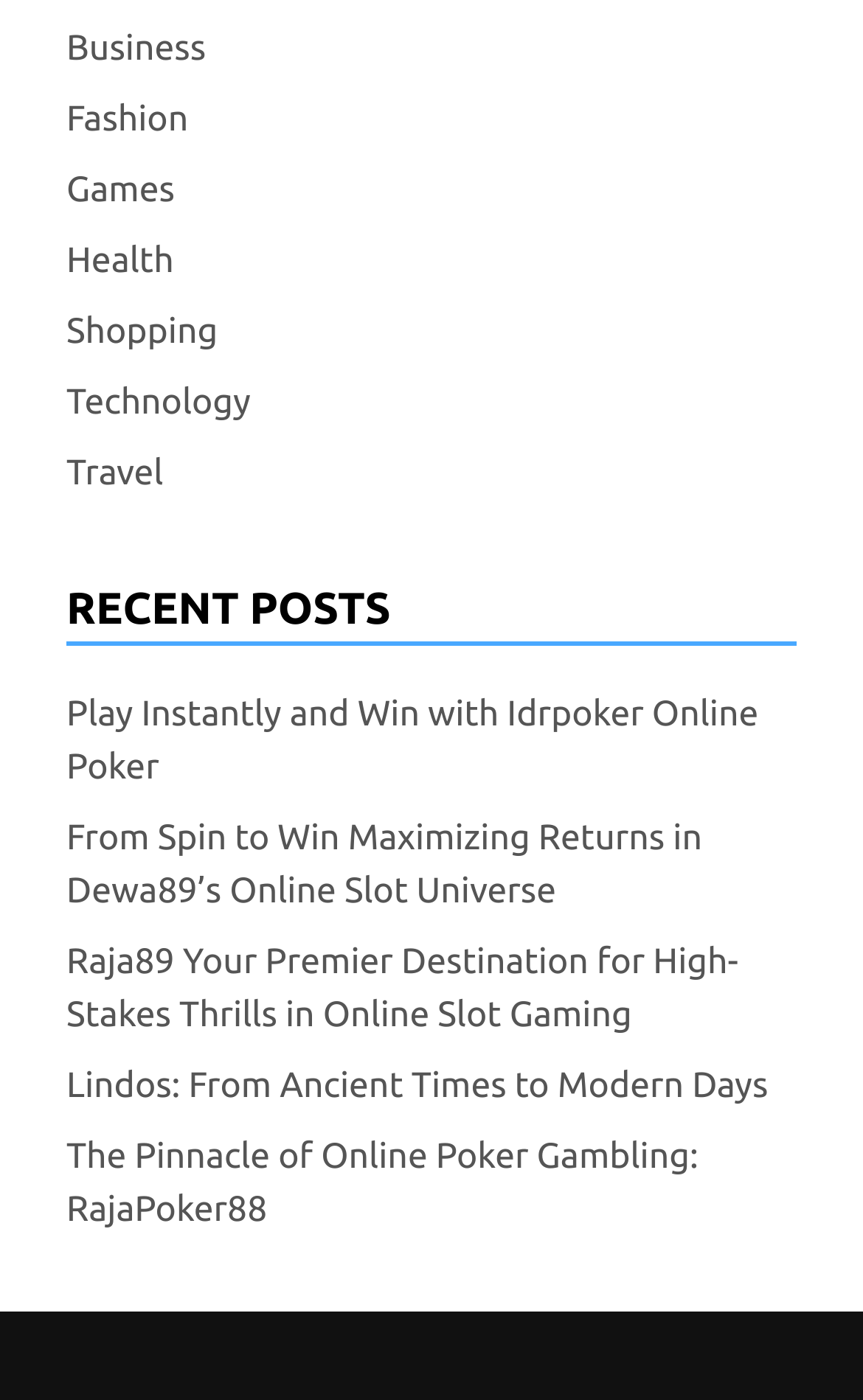Locate the bounding box coordinates of the clickable area to execute the instruction: "Read about Play Instantly and Win with Idrpoker Online Poker". Provide the coordinates as four float numbers between 0 and 1, represented as [left, top, right, bottom].

[0.077, 0.488, 0.879, 0.57]